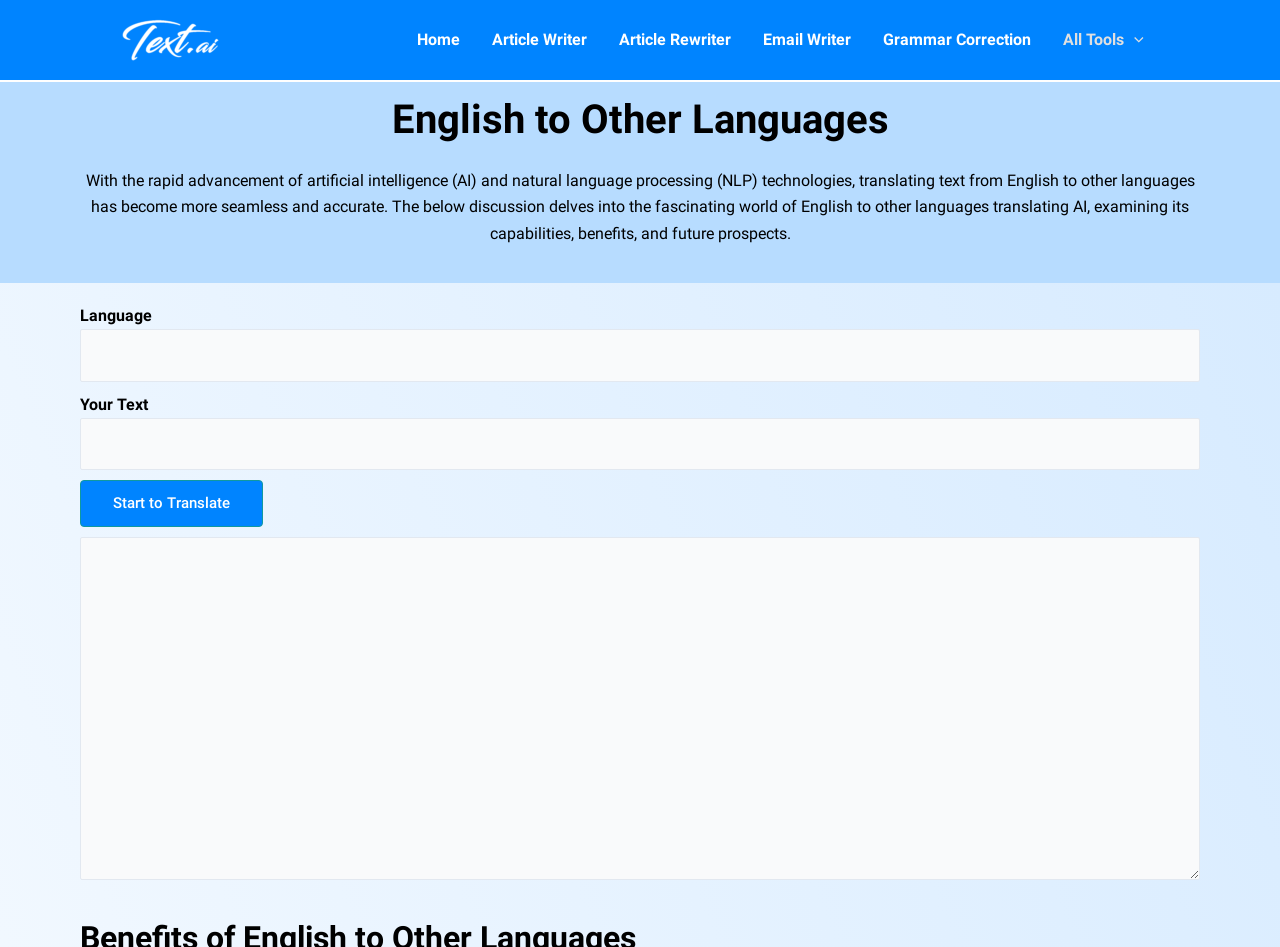Find the bounding box coordinates for the area that should be clicked to accomplish the instruction: "Click on the INICIO link".

None